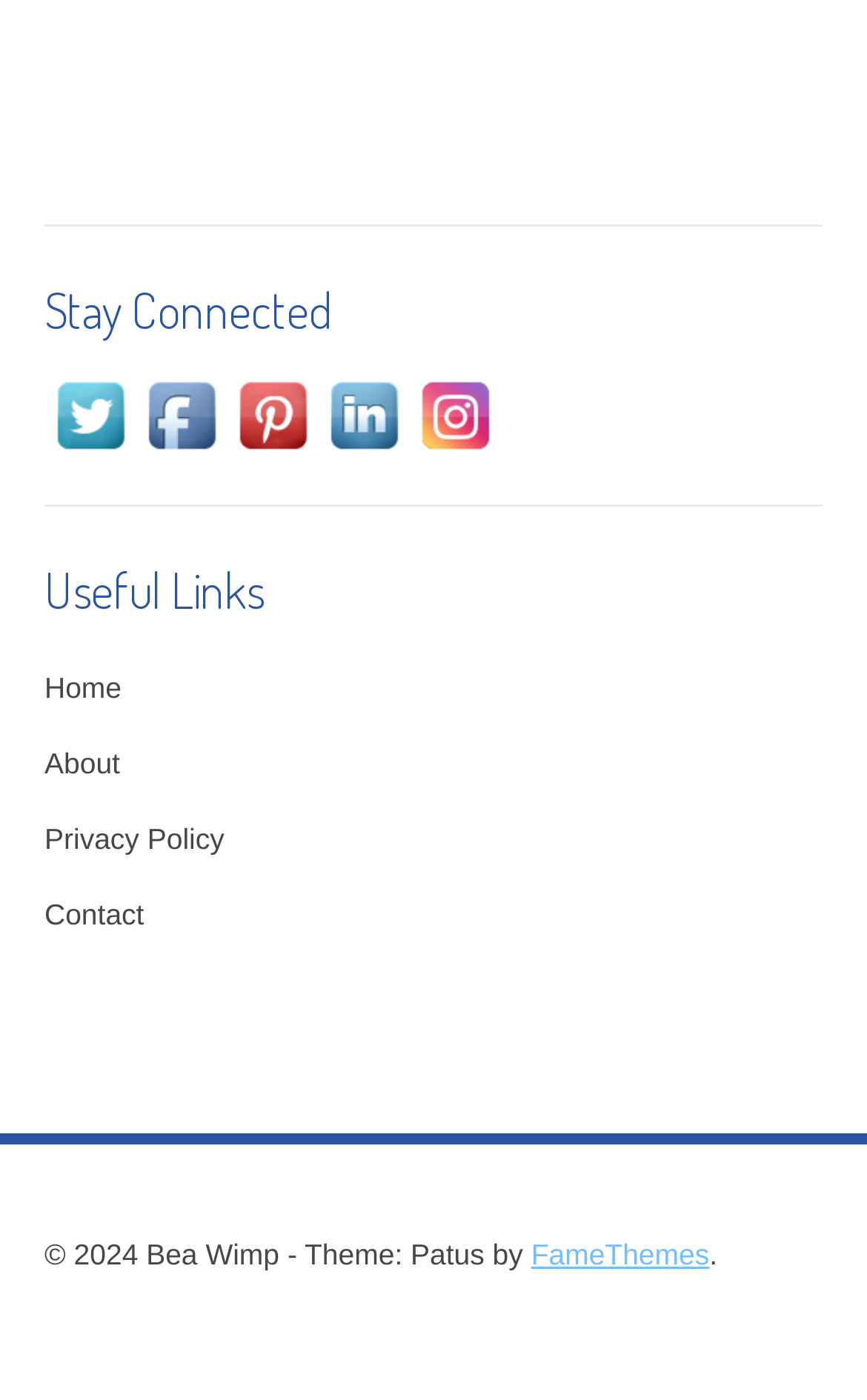Please examine the image and provide a detailed answer to the question: How many links are in the 'Useful Links' section?

I counted the number of links under the 'Useful Links' heading and found 4 links, one for each of Home, About, Privacy Policy, and Contact.